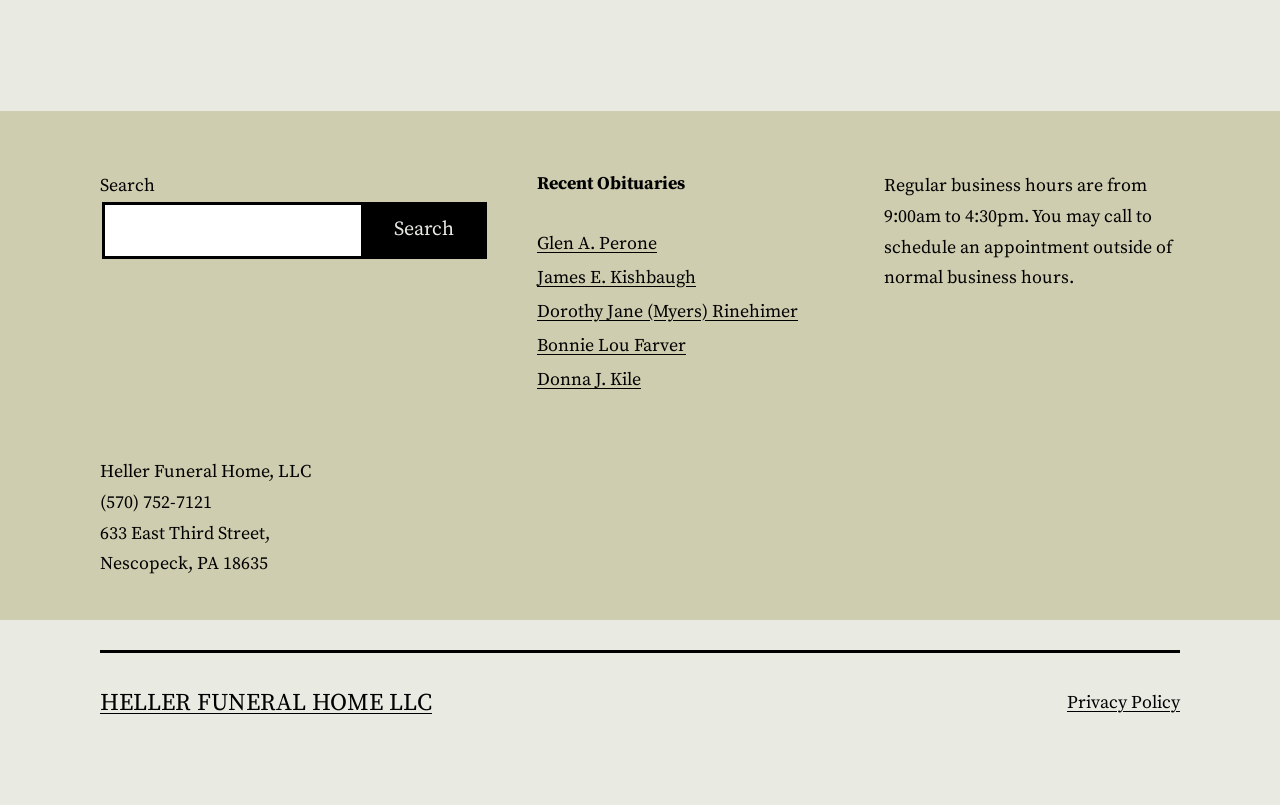Answer the question below in one word or phrase:
What are the regular business hours of the funeral home?

9:00am to 4:30pm